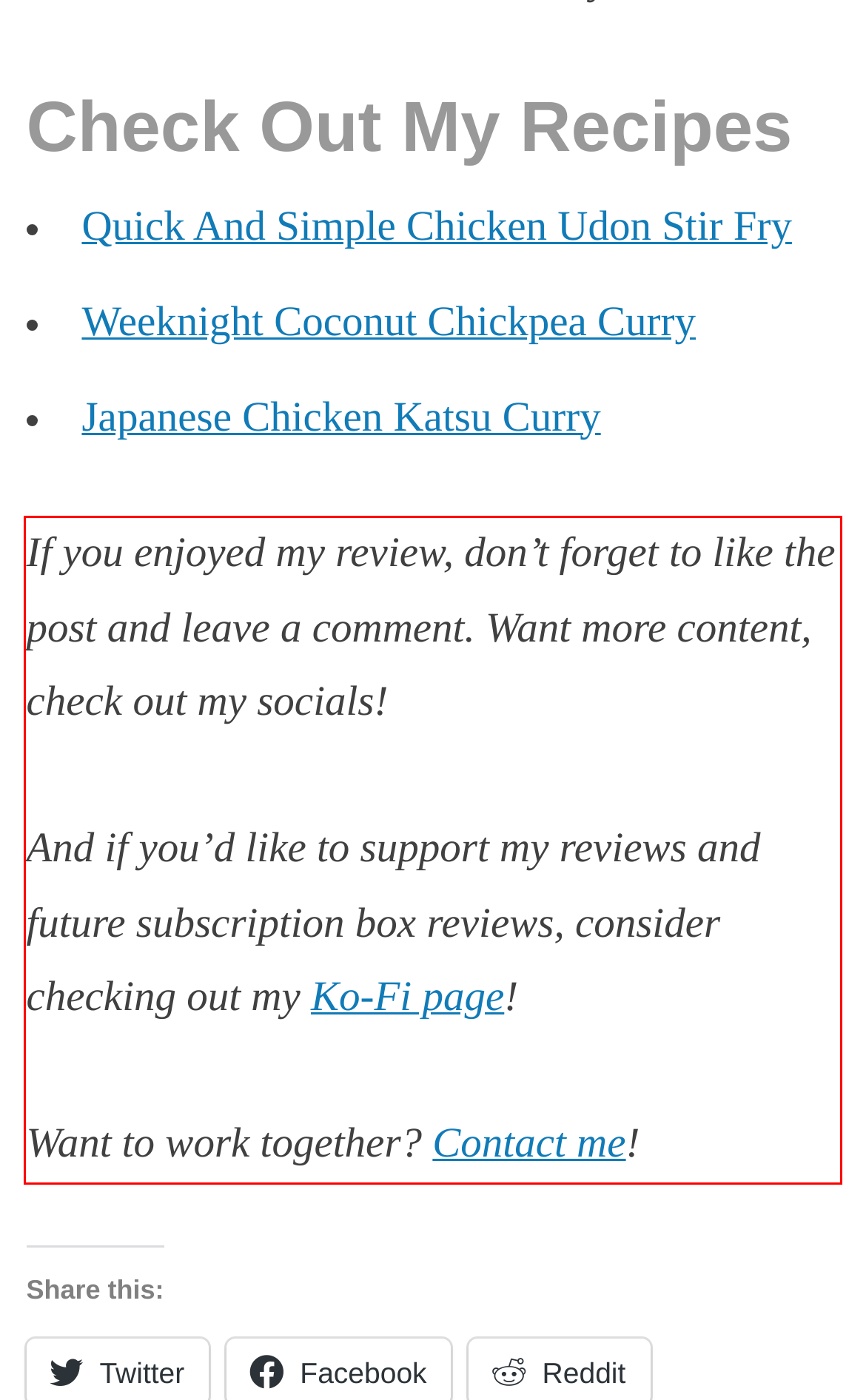Review the webpage screenshot provided, and perform OCR to extract the text from the red bounding box.

If you enjoyed my review, don’t forget to like the post and leave a comment. Want more content, check out my socials! And if you’d like to support my reviews and future subscription box reviews, consider checking out my Ko-Fi page! Want to work together? Contact me!